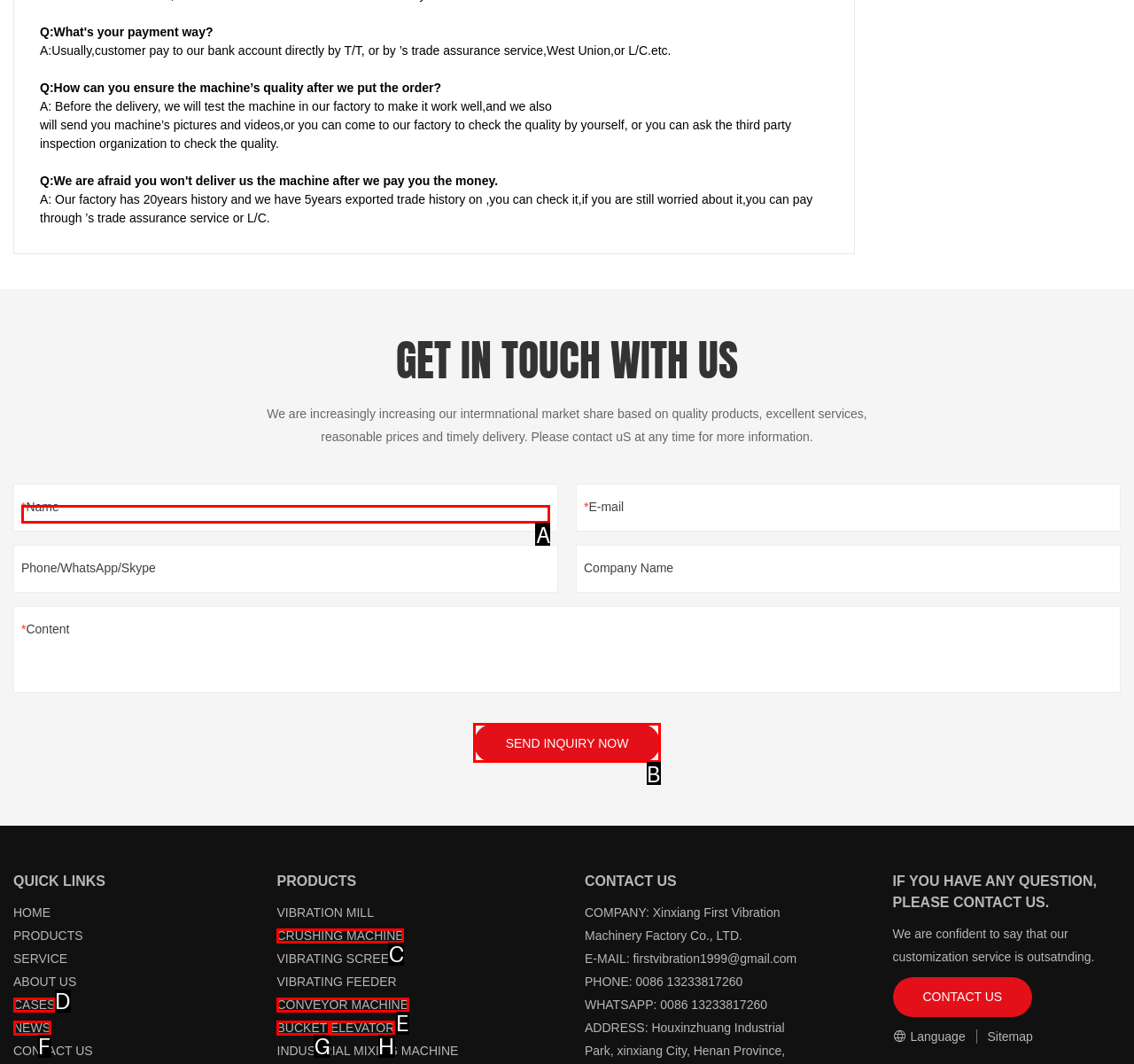Select the letter of the option that should be clicked to achieve the specified task: Fill in the name. Respond with just the letter.

A